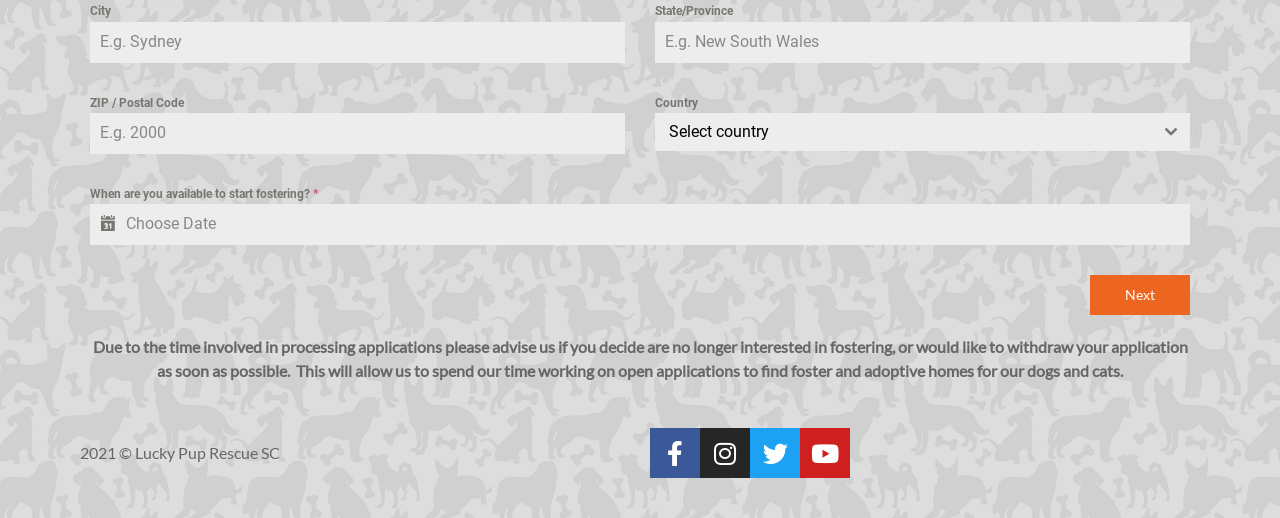Determine the bounding box coordinates of the UI element described below. Use the format (top-left x, top-left y, bottom-right x, bottom-right y) with floating point numbers between 0 and 1: name="date-1" placeholder="Choose Date"

[0.07, 0.394, 0.93, 0.473]